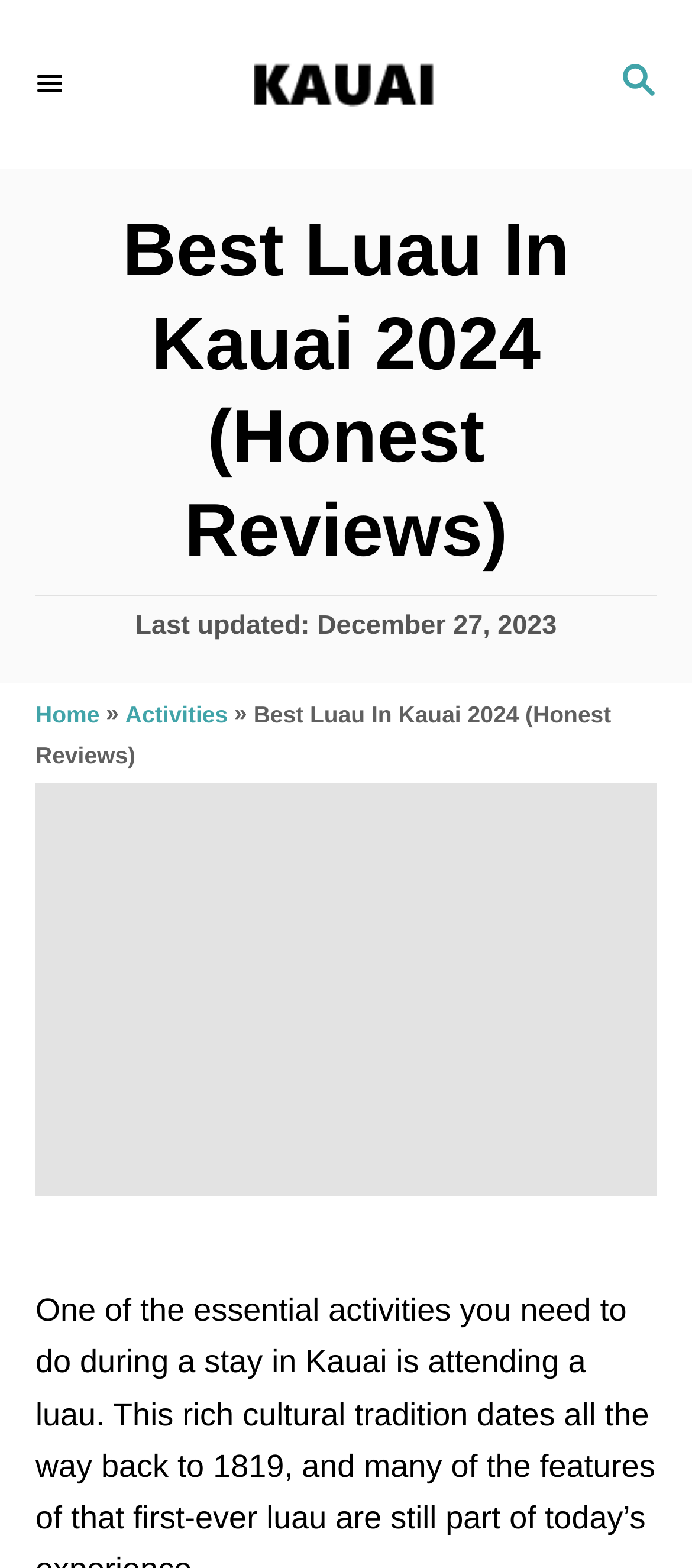Using the provided description parent_node: SEARCH title="Kauai Travel Blog", find the bounding box coordinates for the UI element. Provide the coordinates in (top-left x, top-left y, bottom-right x, bottom-right y) format, ensuring all values are between 0 and 1.

[0.154, 0.0, 0.846, 0.108]